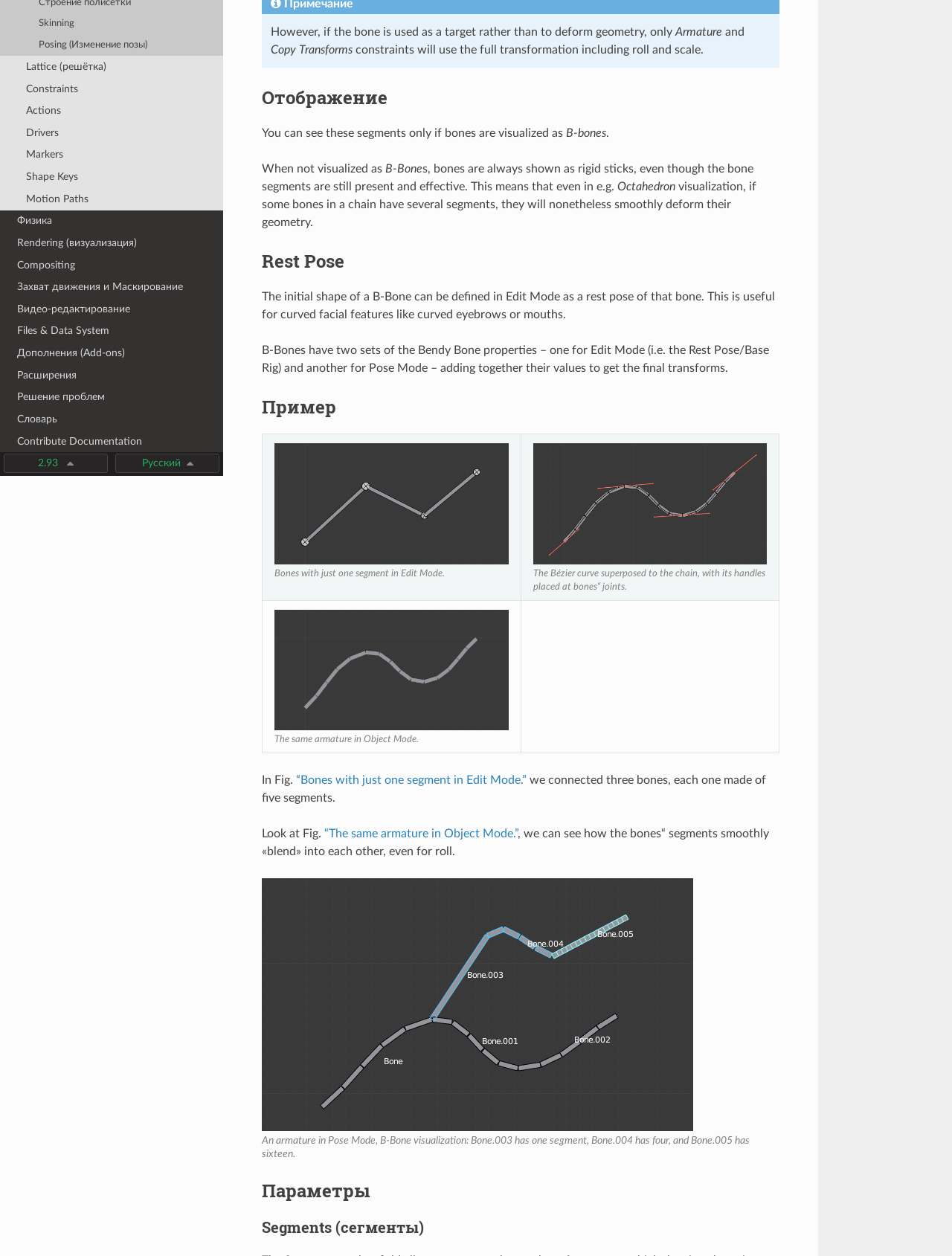Given the following UI element description: "Захват движения и Маскирование", find the bounding box coordinates in the webpage screenshot.

[0.0, 0.22, 0.234, 0.237]